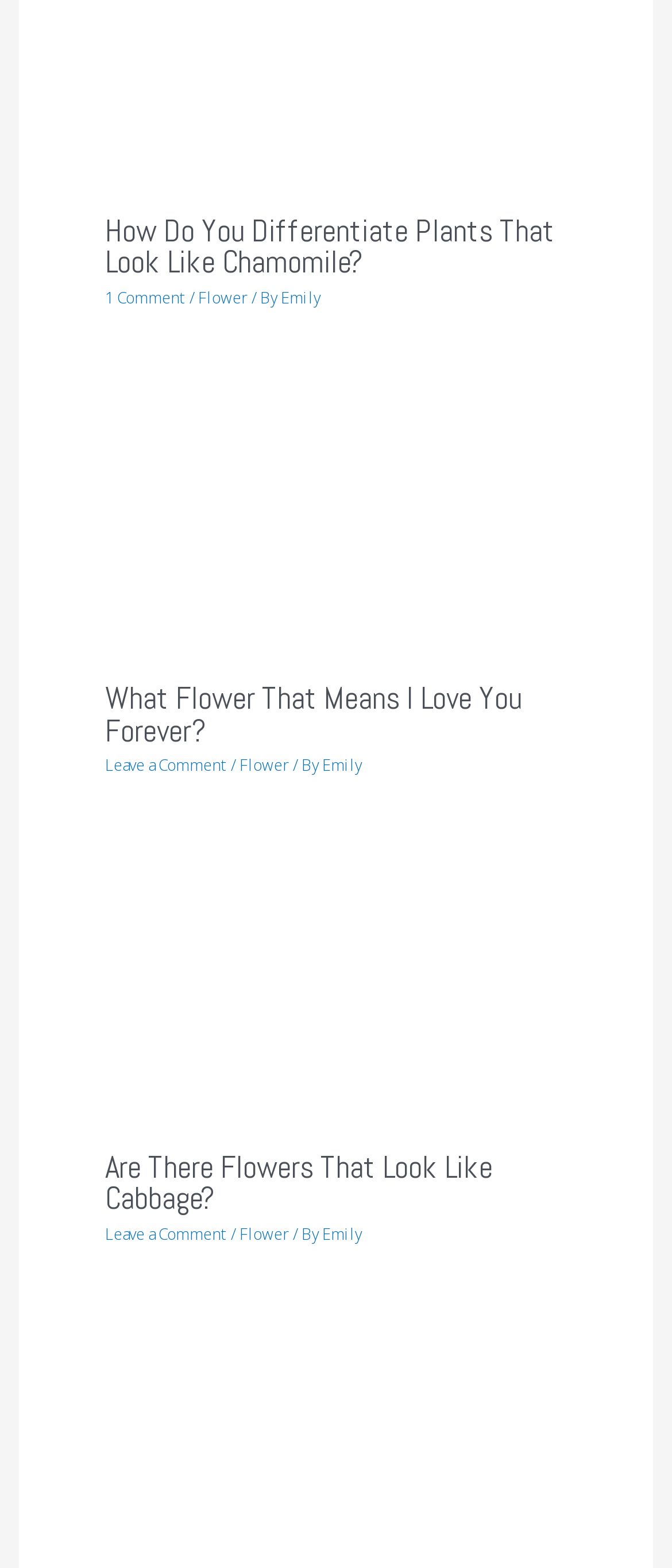Please provide a brief answer to the following inquiry using a single word or phrase:
What is the title of the first article?

How Do You Differentiate Plants That Look Like Chamomile?